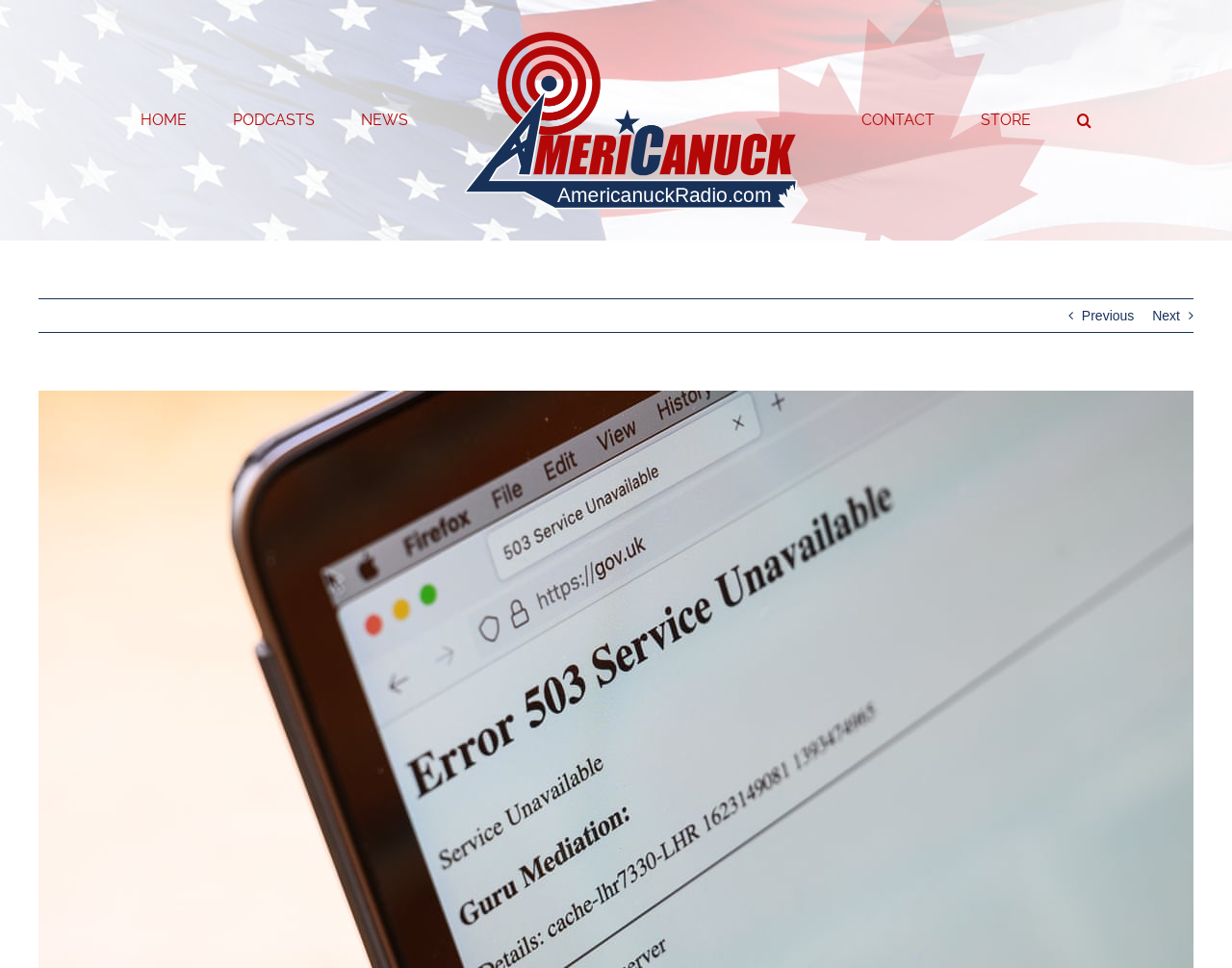Please specify the bounding box coordinates of the element that should be clicked to execute the given instruction: 'go to home page'. Ensure the coordinates are four float numbers between 0 and 1, expressed as [left, top, right, bottom].

[0.114, 0.082, 0.152, 0.166]